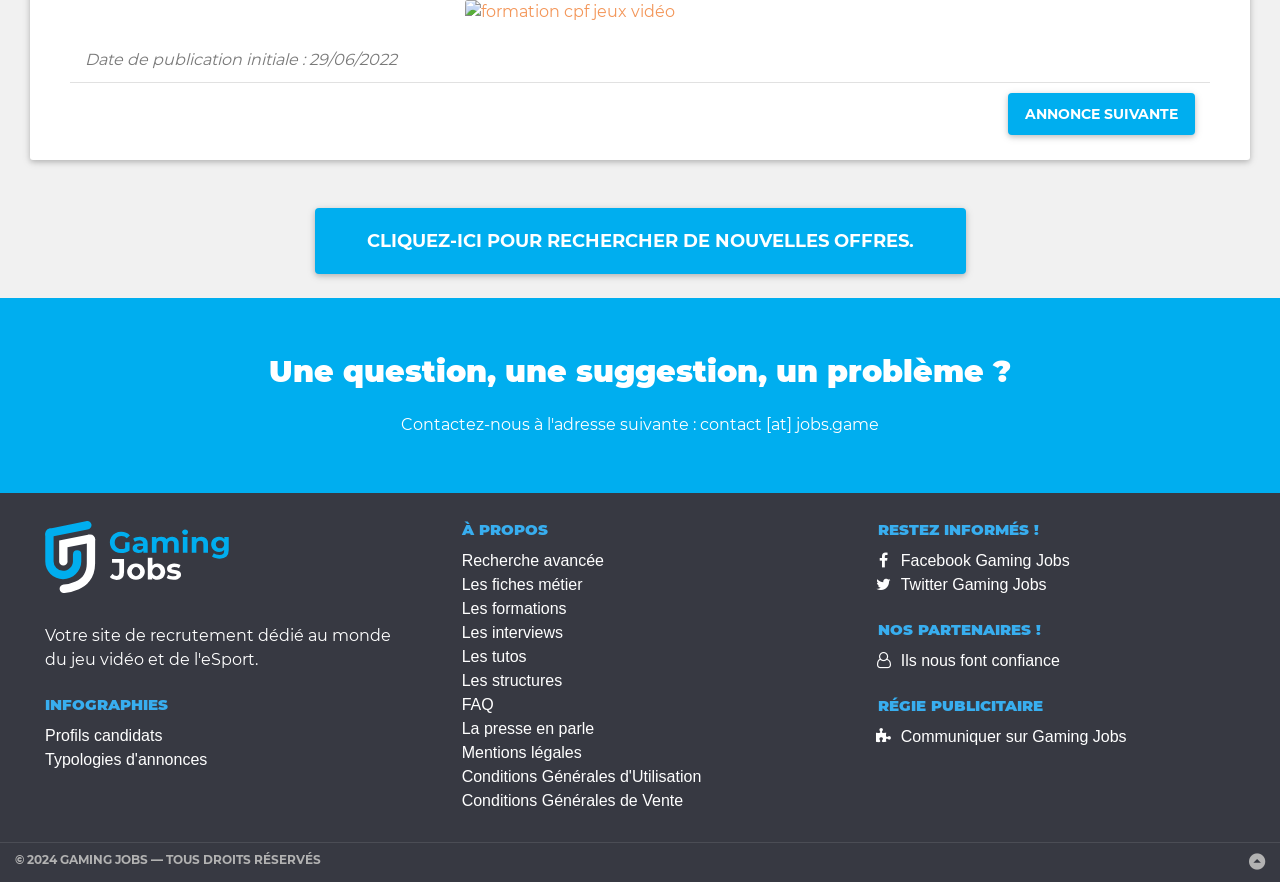Pinpoint the bounding box coordinates of the element to be clicked to execute the instruction: "View 'INFOGRAPHIES'".

[0.035, 0.789, 0.131, 0.81]